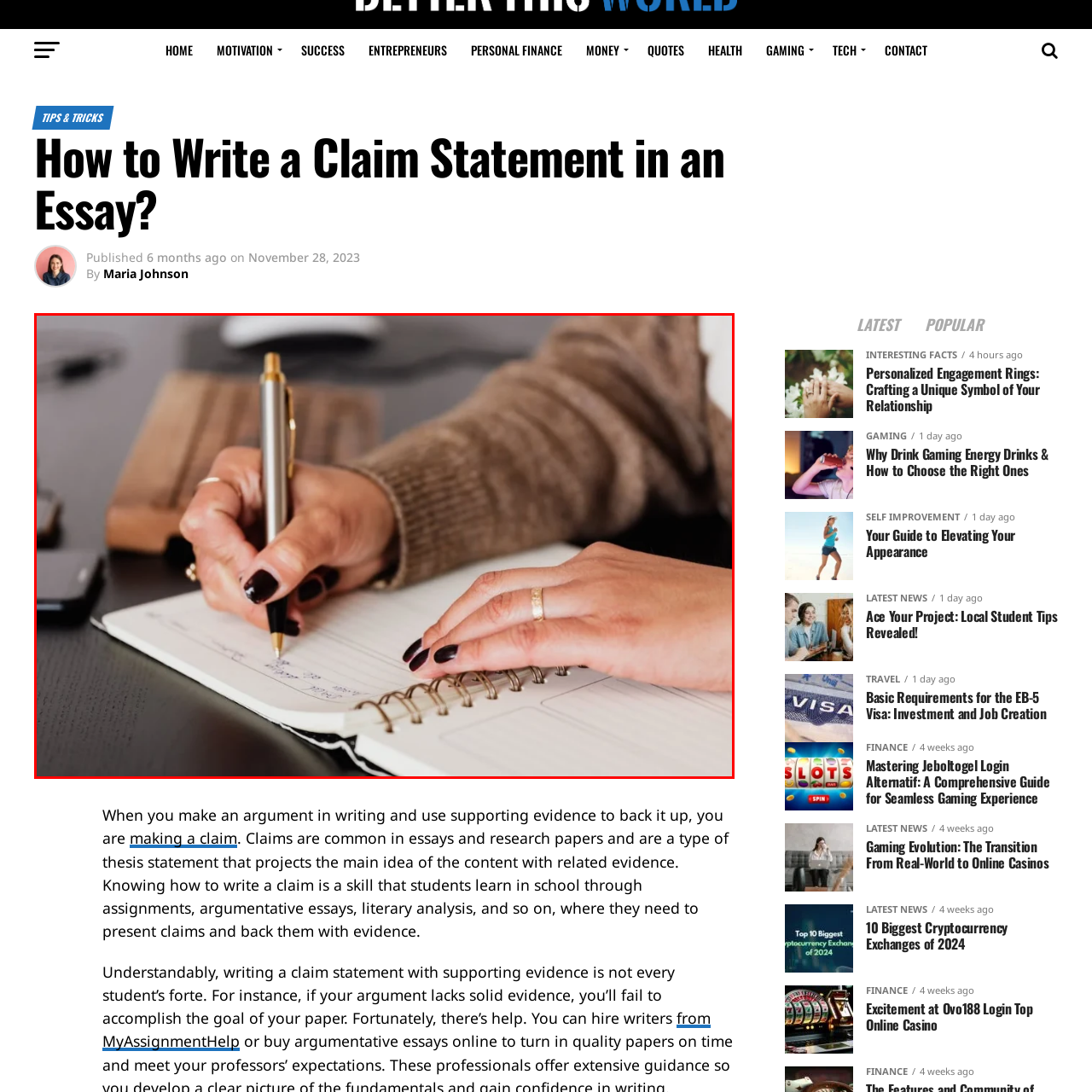What is the person's right hand resting on?
Assess the image contained within the red bounding box and give a detailed answer based on the visual elements present in the image.

According to the caption, the person's right hand is resting on the spiral binding of the notebook, possibly poised to turn the page or support their writing.